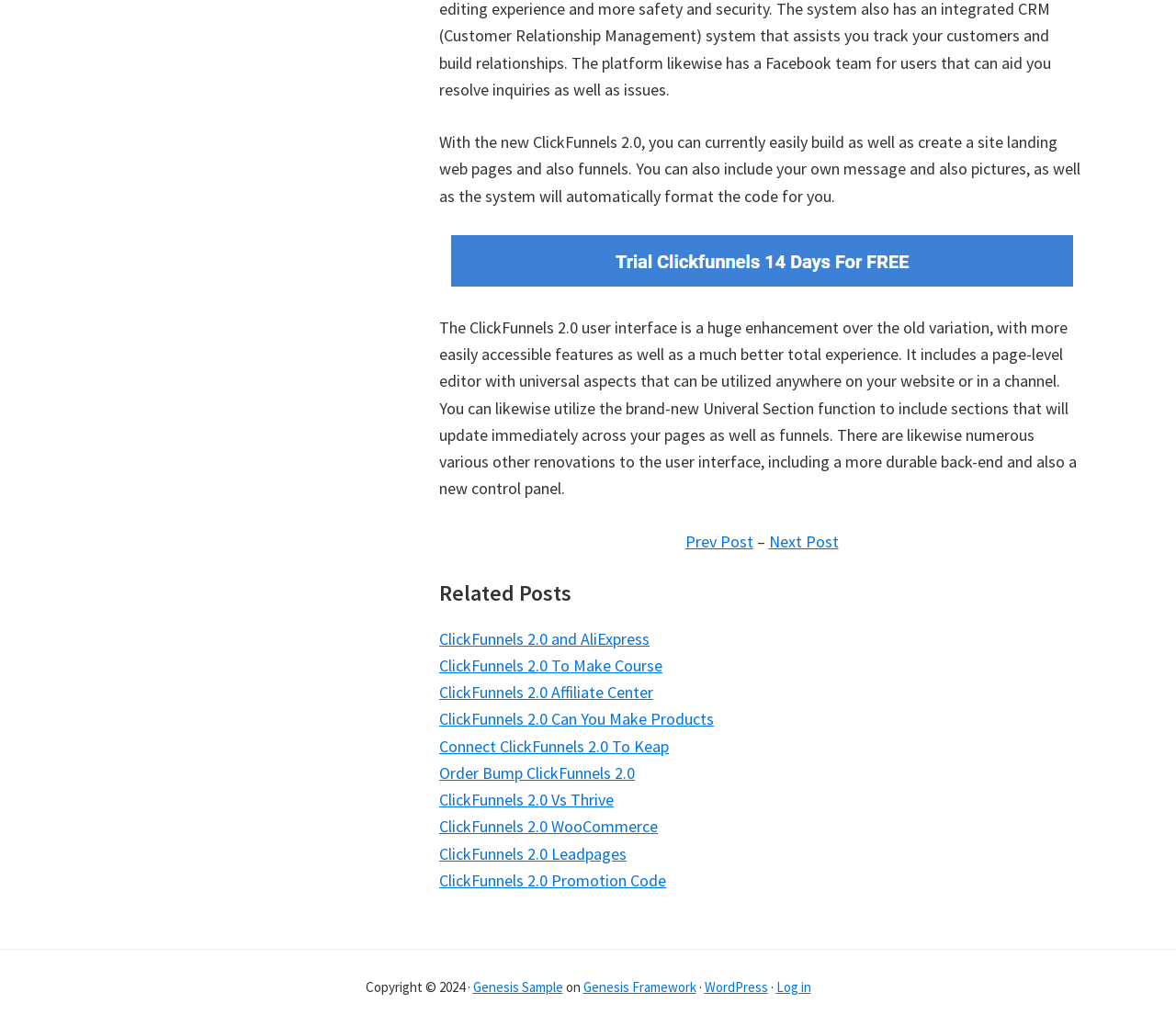Locate the bounding box coordinates for the element described below: "ClickFunnels 2.0 To Make Course". The coordinates must be four float values between 0 and 1, formatted as [left, top, right, bottom].

[0.373, 0.638, 0.563, 0.659]